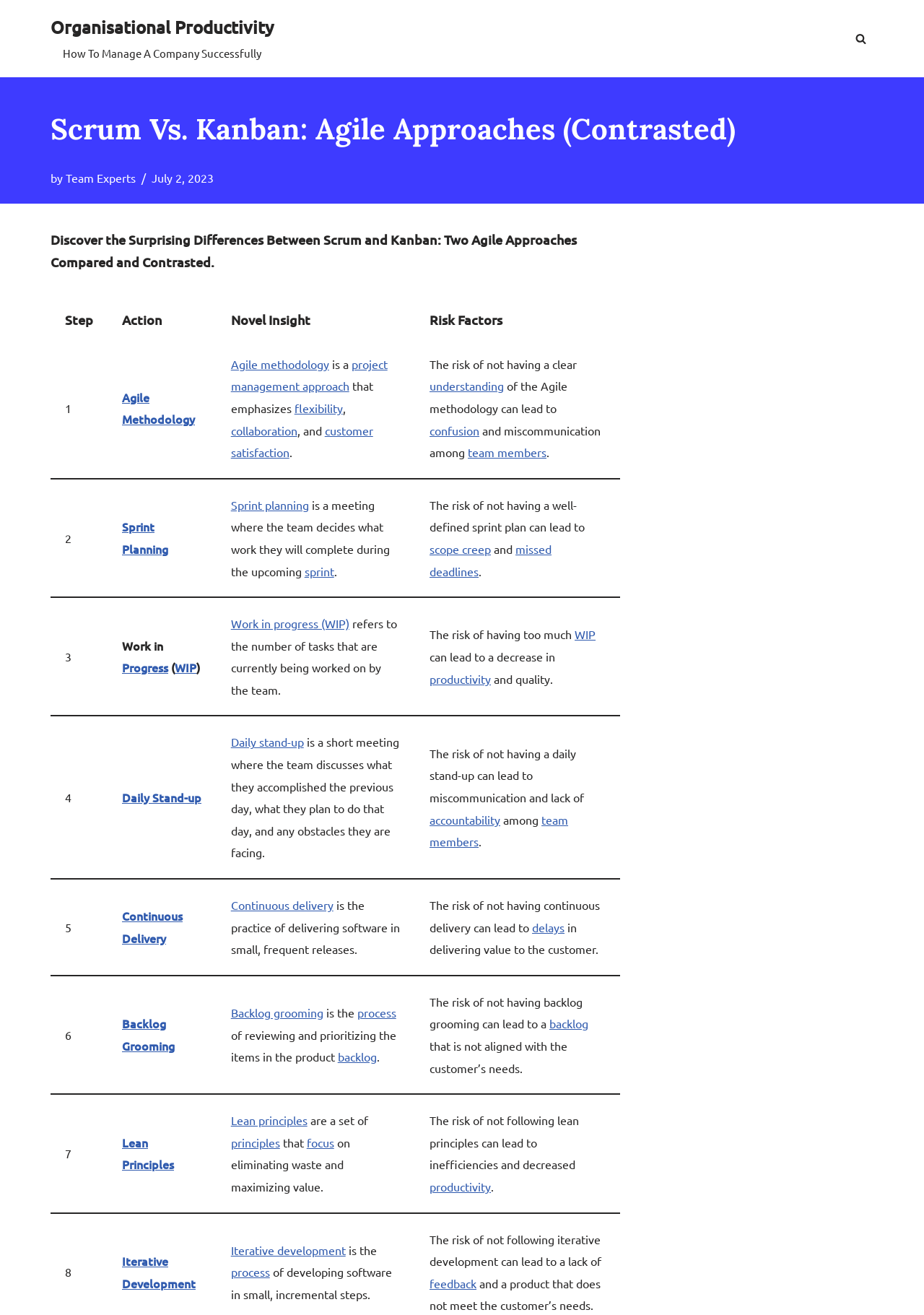Determine the bounding box for the UI element that matches this description: "project management approach".

[0.25, 0.271, 0.419, 0.299]